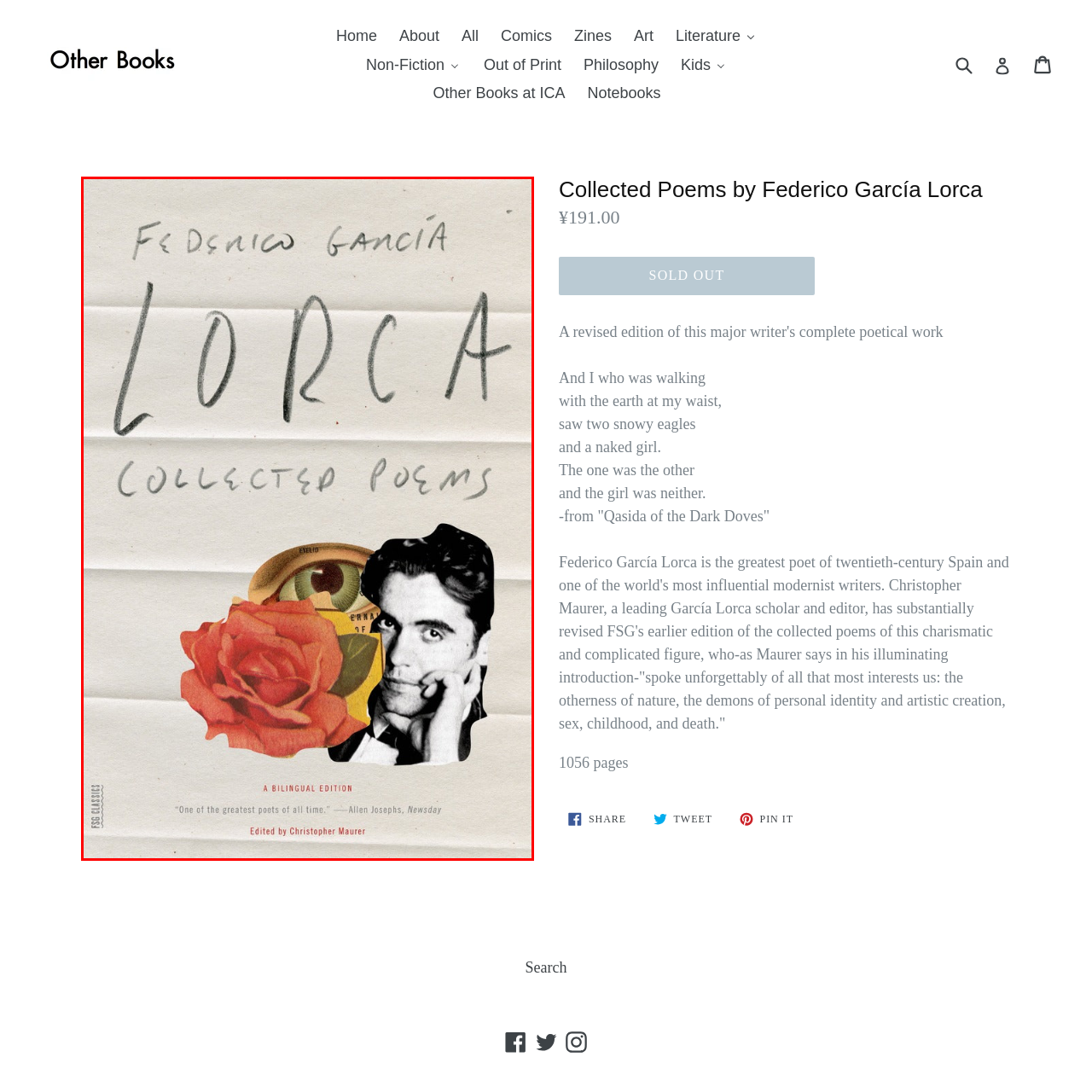Pay attention to the section of the image delineated by the white outline and provide a detailed response to the subsequent question, based on your observations: 
What is the title of the book?

The title 'COLLECTED POEMS' is rendered in a more subdued style below the poet's name, indicating the collection's importance as a definitive anthology of Lorca's poetry.